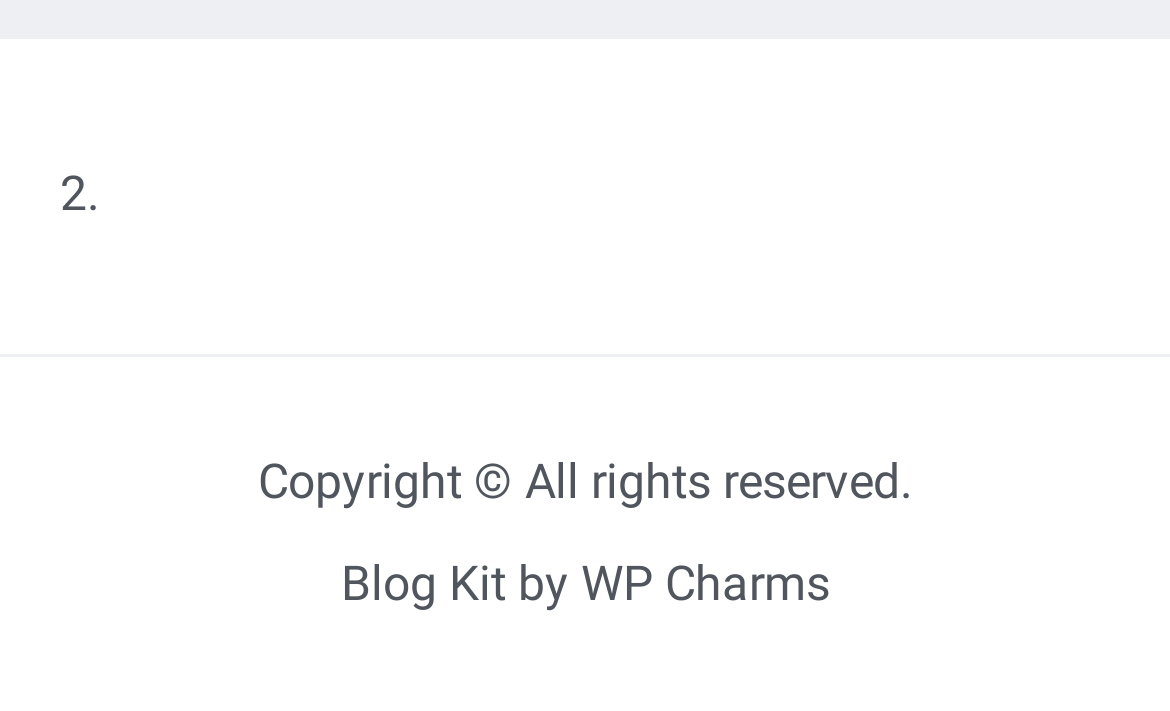What is the common text among all links on the webpage?
Respond to the question with a single word or phrase according to the image.

izmir escort